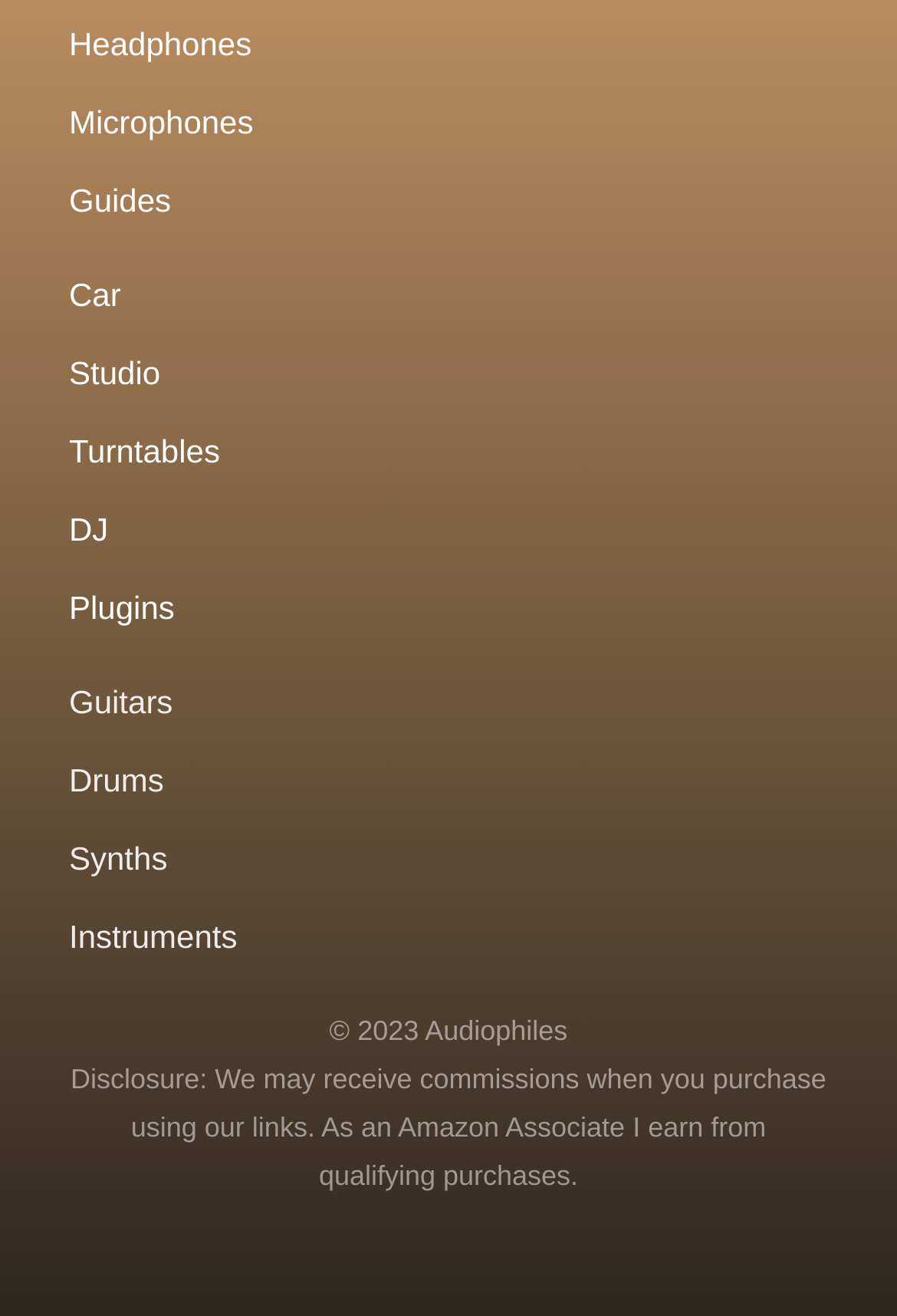Locate the bounding box coordinates of the clickable region necessary to complete the following instruction: "Check out Studio". Provide the coordinates in the format of four float numbers between 0 and 1, i.e., [left, top, right, bottom].

[0.077, 0.266, 0.923, 0.303]